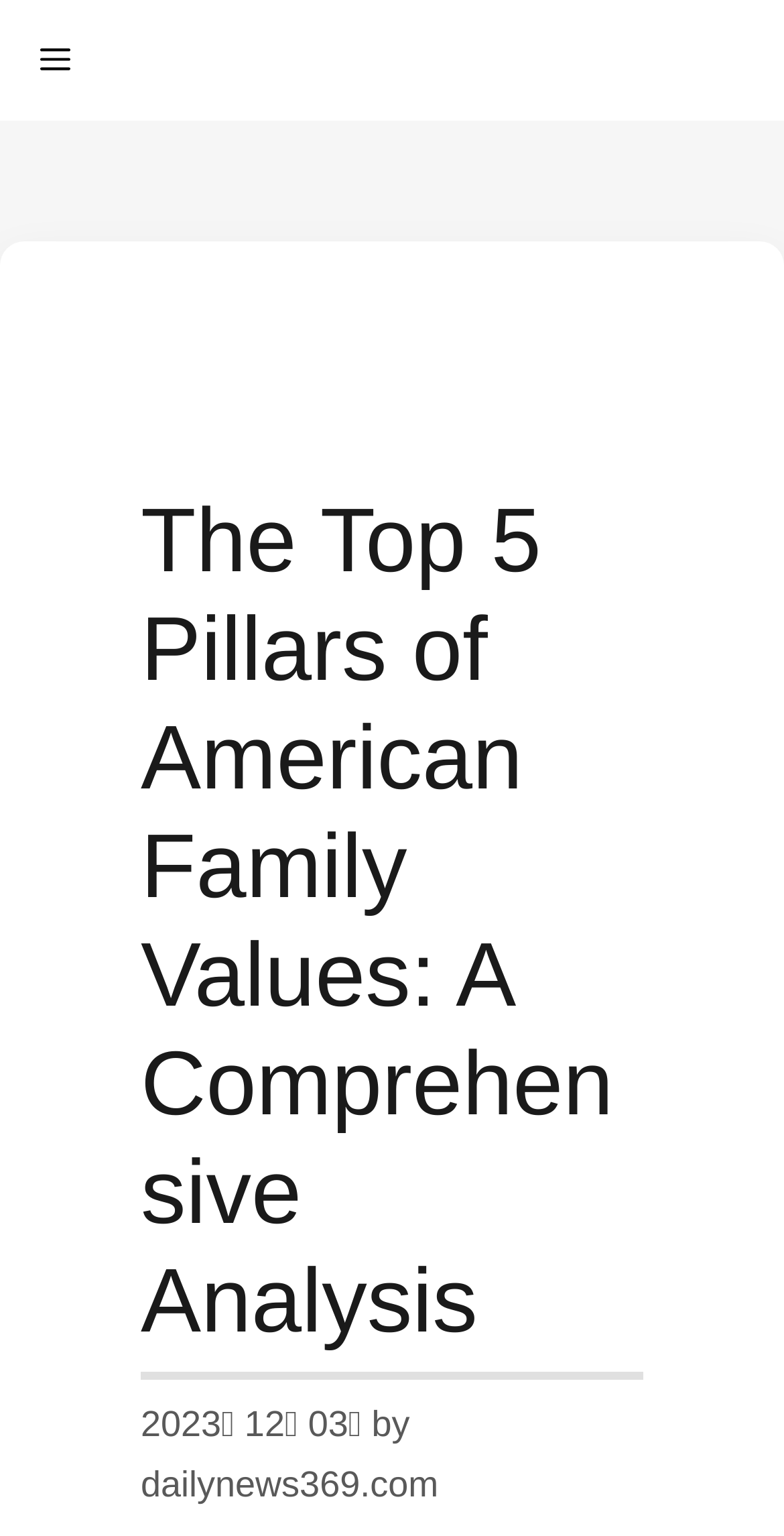Who is the author of the article?
Answer the question with detailed information derived from the image.

I found the author of the article by looking at the link element in the header section, which contains the text 'dailynews369.com'. This suggests that the article is written by or attributed to dailynews369.com.